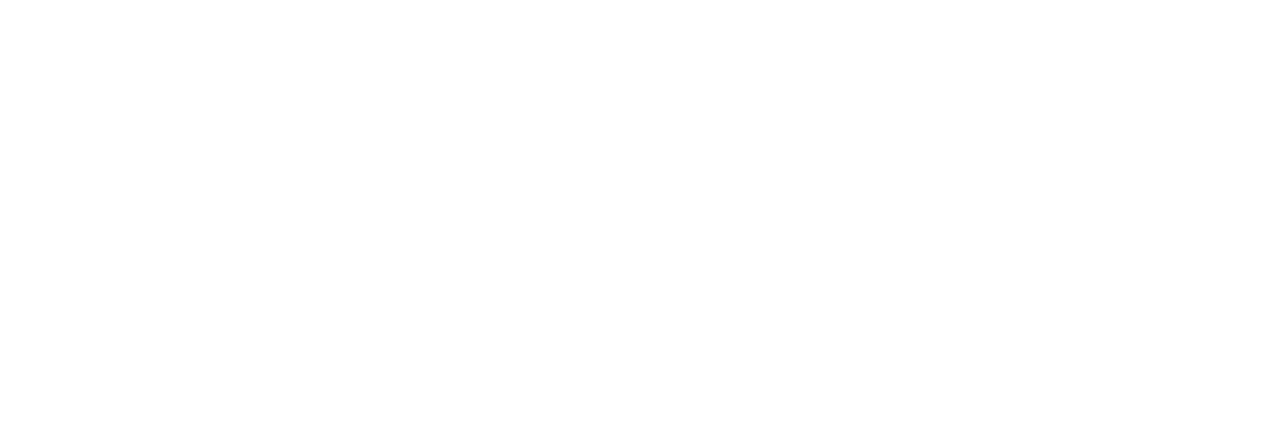What are the advantages of hiring a professional man with a van service?
Please give a detailed and thorough answer to the question, covering all relevant points.

The website's content emphasizes the benefits of hiring a professional man with a van service, which include cost-effectiveness, reliability, and flexibility, making it a convenient option for customers in the Finsbury area.